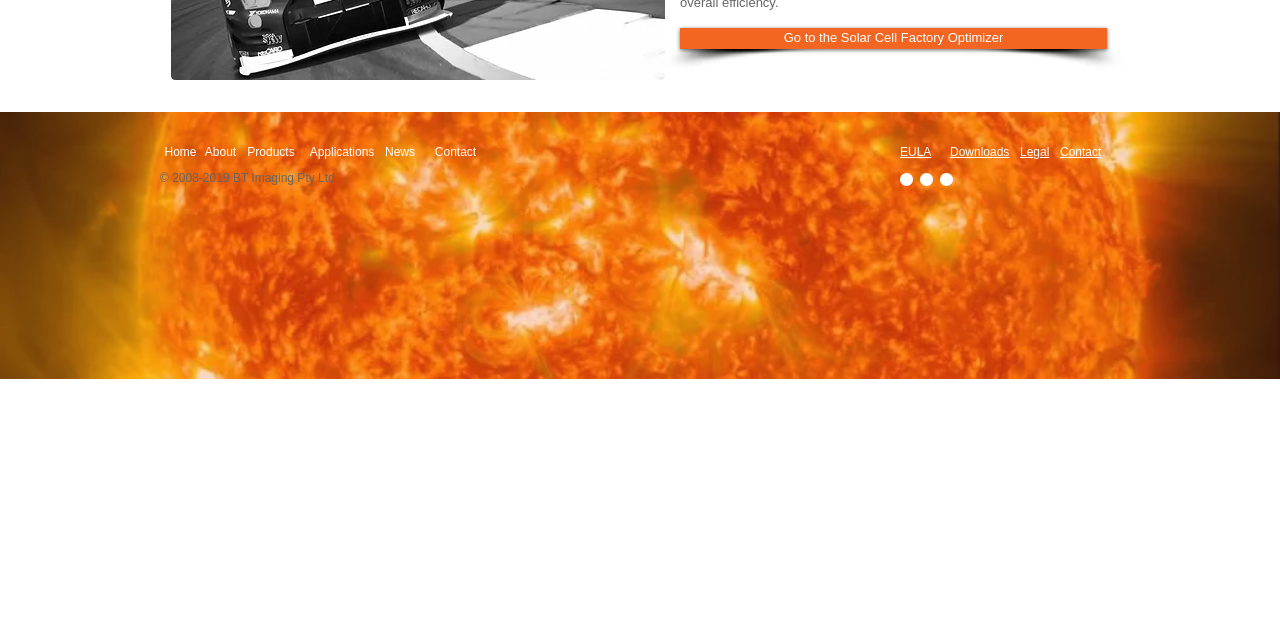Provide the bounding box coordinates for the UI element that is described as: "Contact".

[0.336, 0.224, 0.376, 0.252]